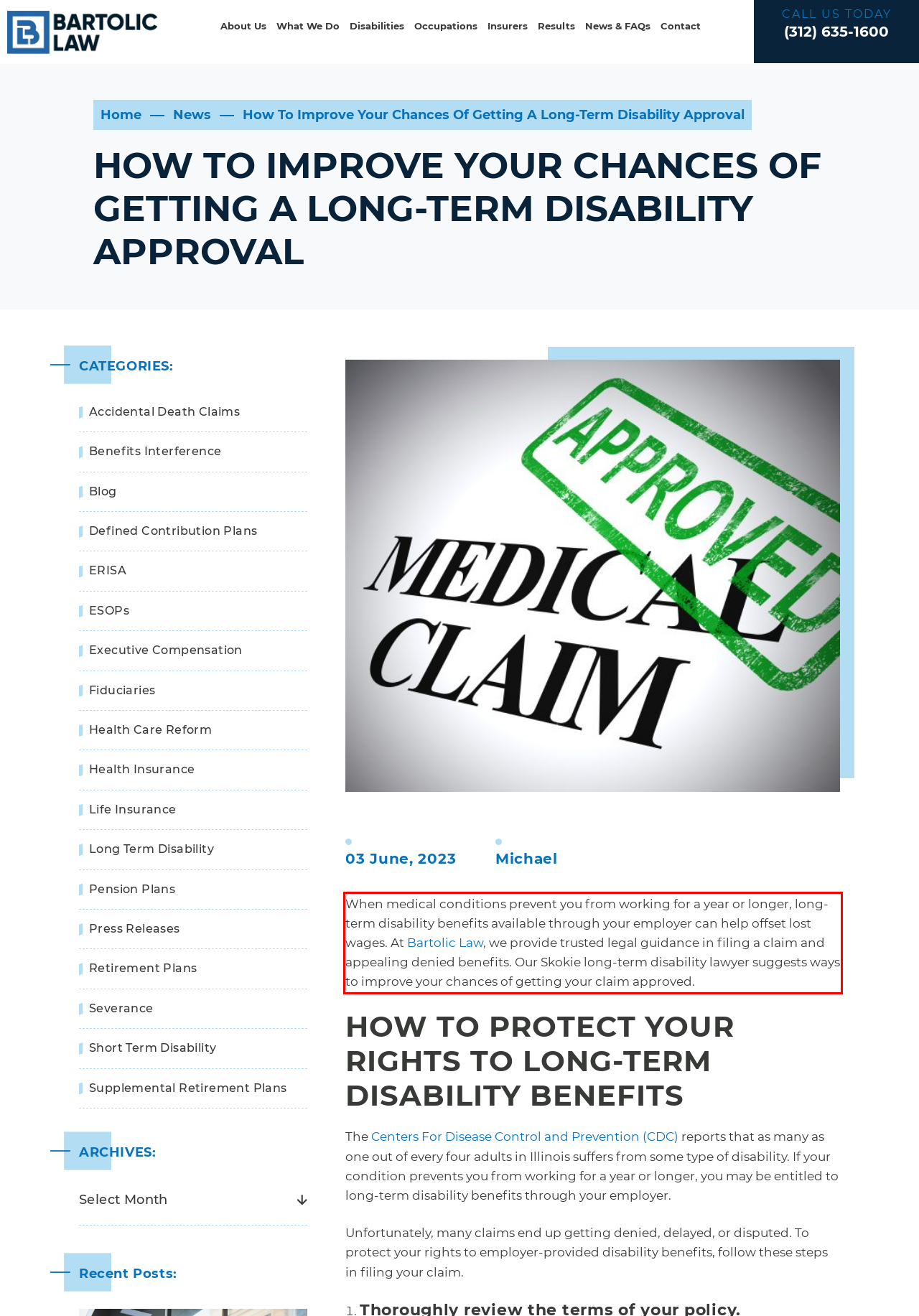You are provided with a screenshot of a webpage that includes a UI element enclosed in a red rectangle. Extract the text content inside this red rectangle.

When medical conditions prevent you from working for a year or longer, long-term disability benefits available through your employer can help offset lost wages. At Bartolic Law, we provide trusted legal guidance in filing a claim and appealing denied benefits. Our Skokie long-term disability lawyer suggests ways to improve your chances of getting your claim approved.